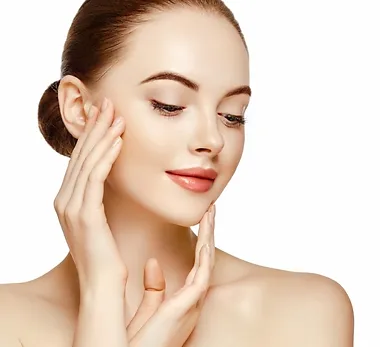Respond to the question below with a concise word or phrase:
What skincare treatments are mentioned in the caption?

PRP and PRF